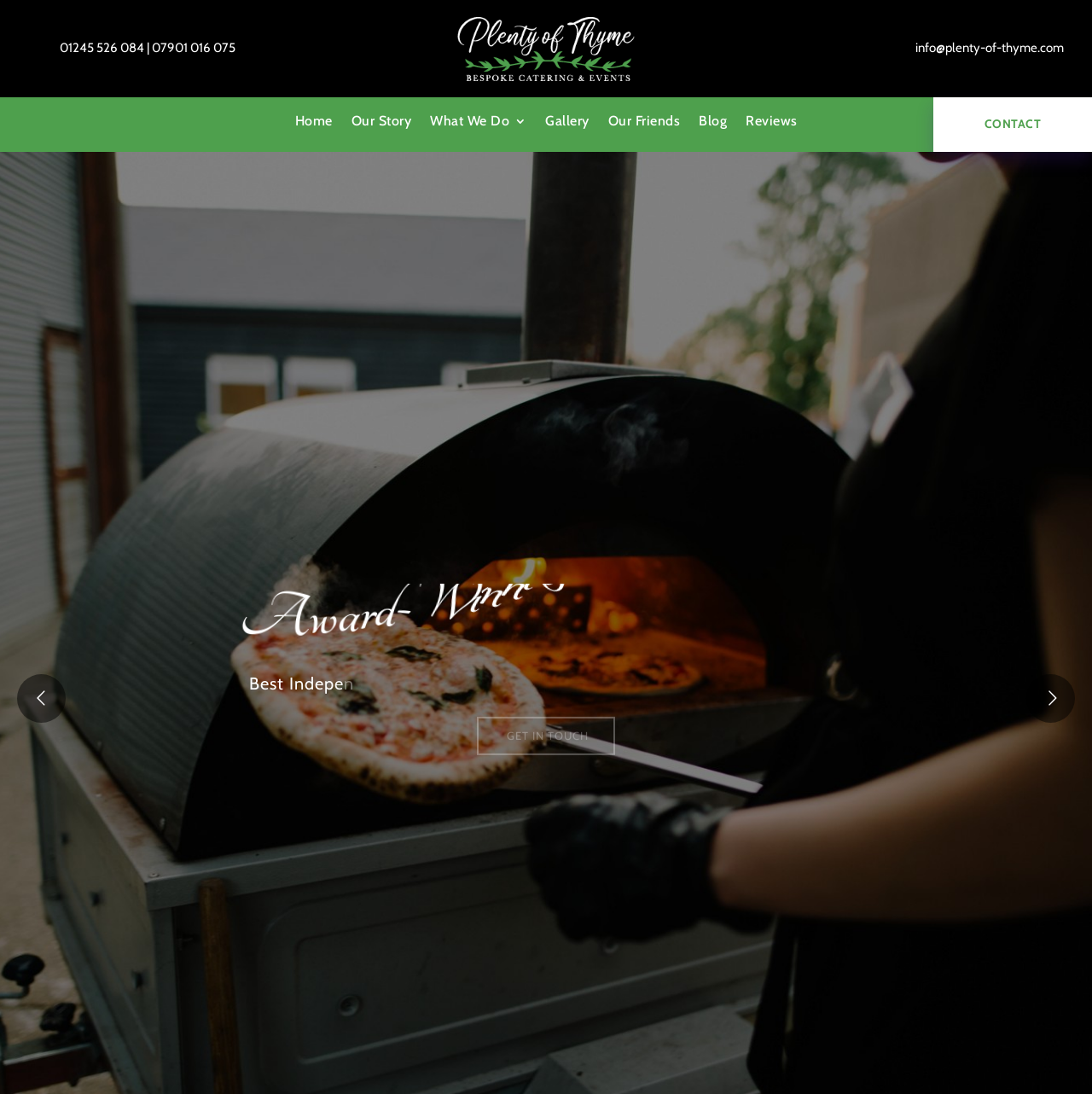Can you find the bounding box coordinates for the element that needs to be clicked to execute this instruction: "Click the 'CONTACT' link"? The coordinates should be given as four float numbers between 0 and 1, i.e., [left, top, right, bottom].

[0.854, 0.089, 1.0, 0.139]